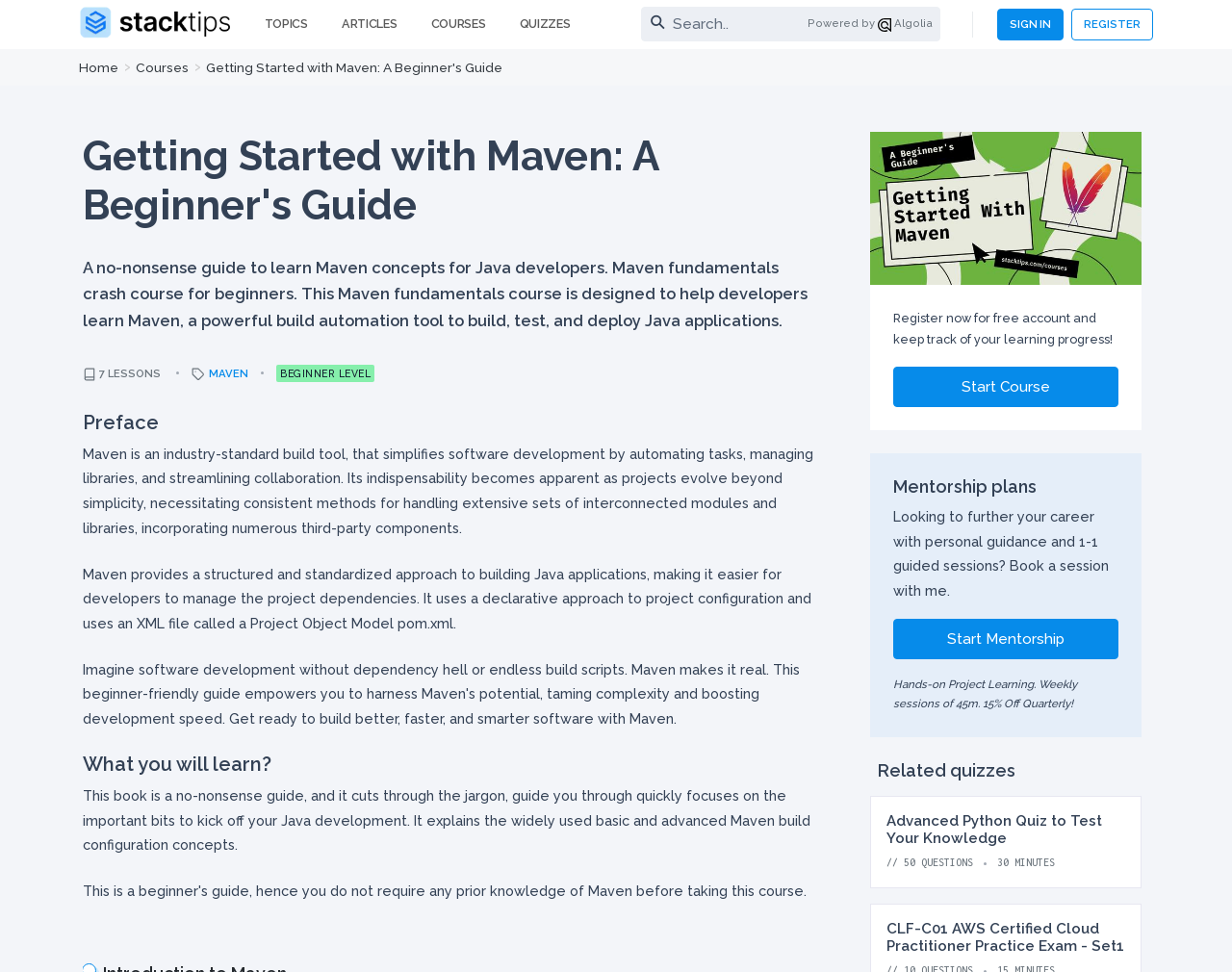Point out the bounding box coordinates of the section to click in order to follow this instruction: "Start the Maven course".

[0.725, 0.377, 0.908, 0.418]